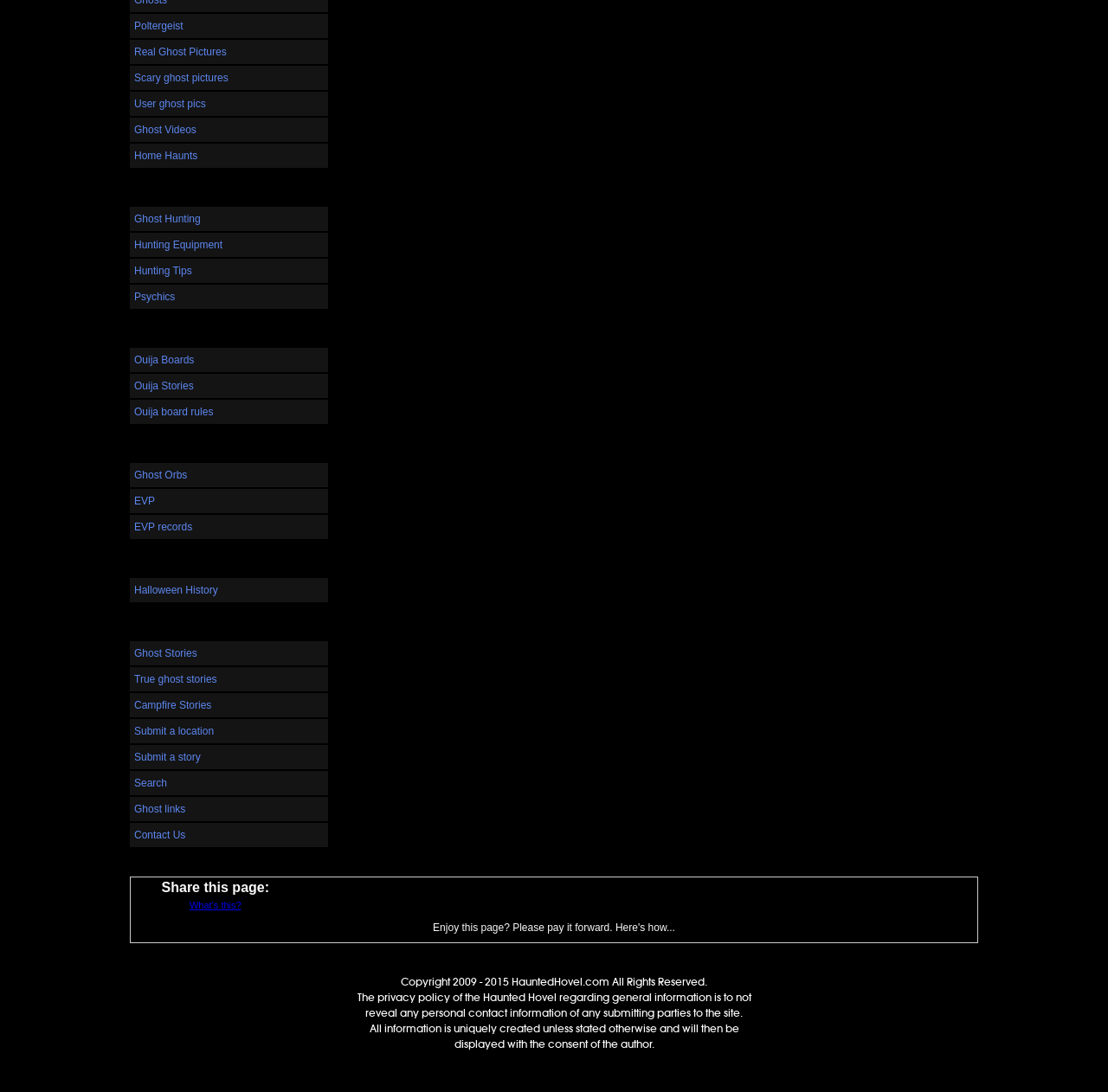Determine the bounding box of the UI element mentioned here: "Search". The coordinates must be in the format [left, top, right, bottom] with values ranging from 0 to 1.

[0.117, 0.706, 0.296, 0.728]